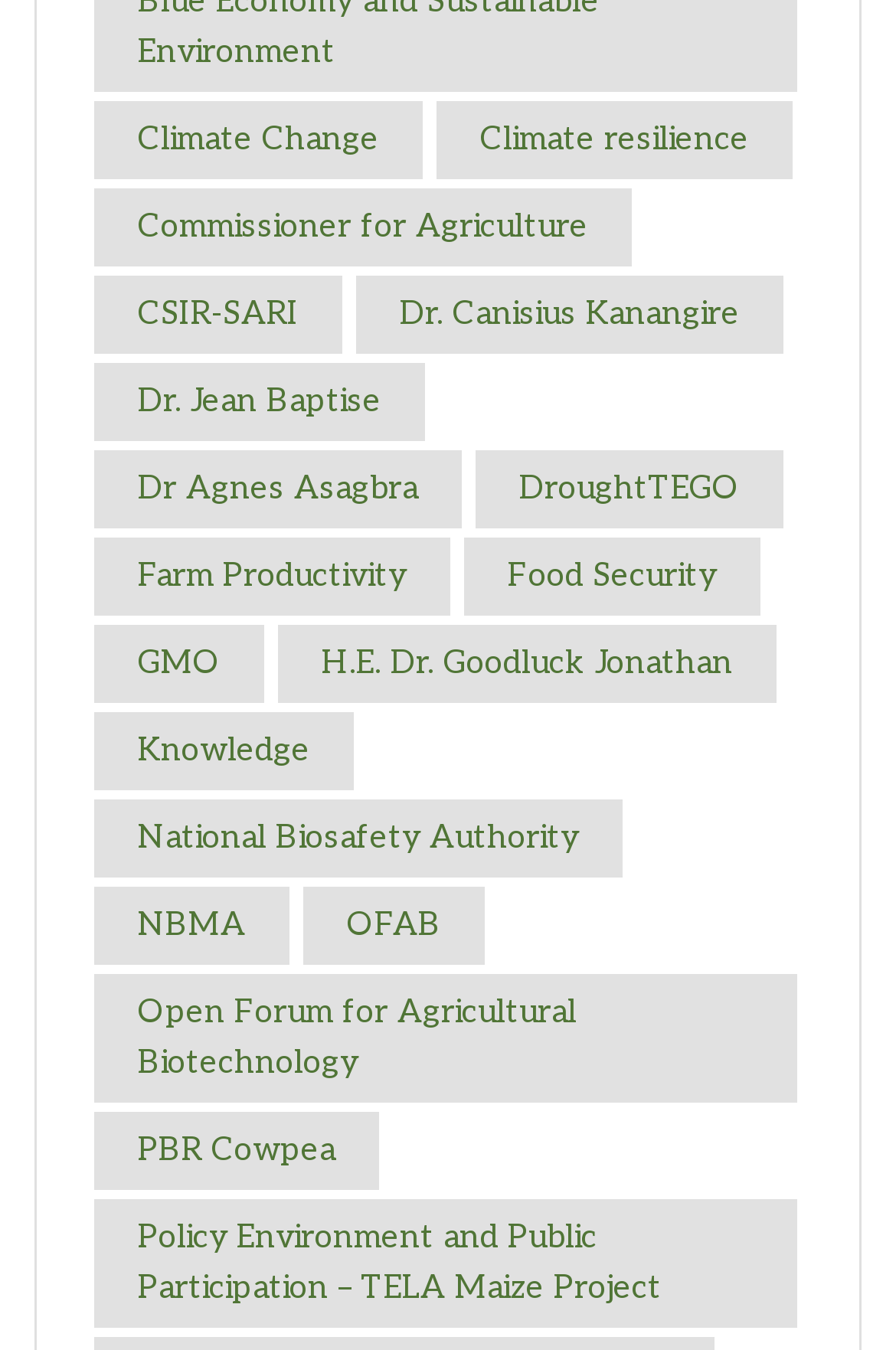What is the vertical position of the 'Food Security' link? Refer to the image and provide a one-word or short phrase answer.

Middle